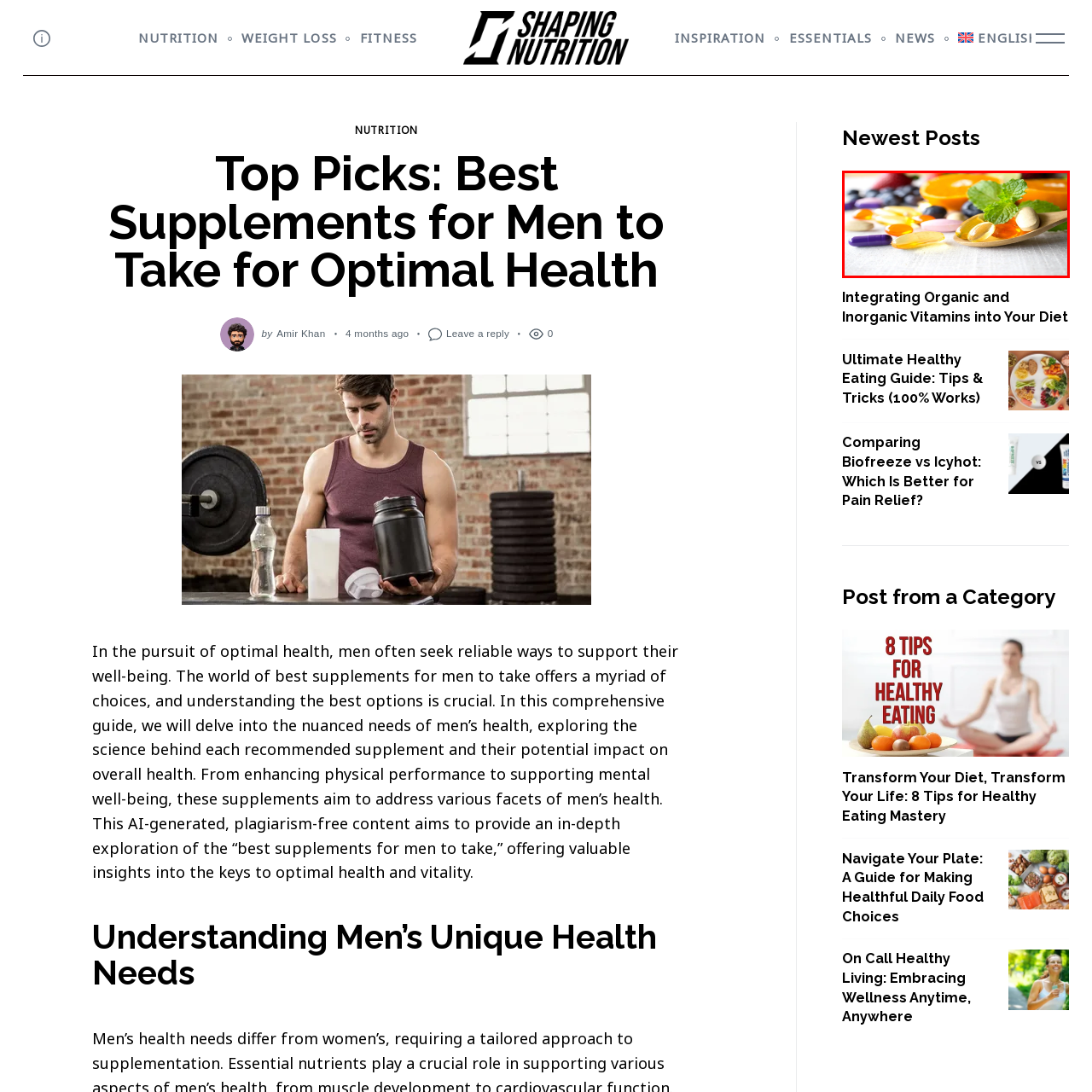Explain in detail what is happening in the image enclosed by the red border.

The image showcases an assortment of dietary supplements alongside fresh fruits, symbolizing a holistic approach to nutrition. A wooden spoon holds various multicolored capsules and tablets, including orange, yellow, purple, and pink supplements, highlighting the diversity of vitamins and minerals available for enhancing health. In the background, vibrant orange halves and fresh blueberries add a touch of natural health, emphasizing the importance of incorporating whole foods into one's diet. This imagery aligns with the theme of optimal health essential supplements specifically designed for men's well-being.